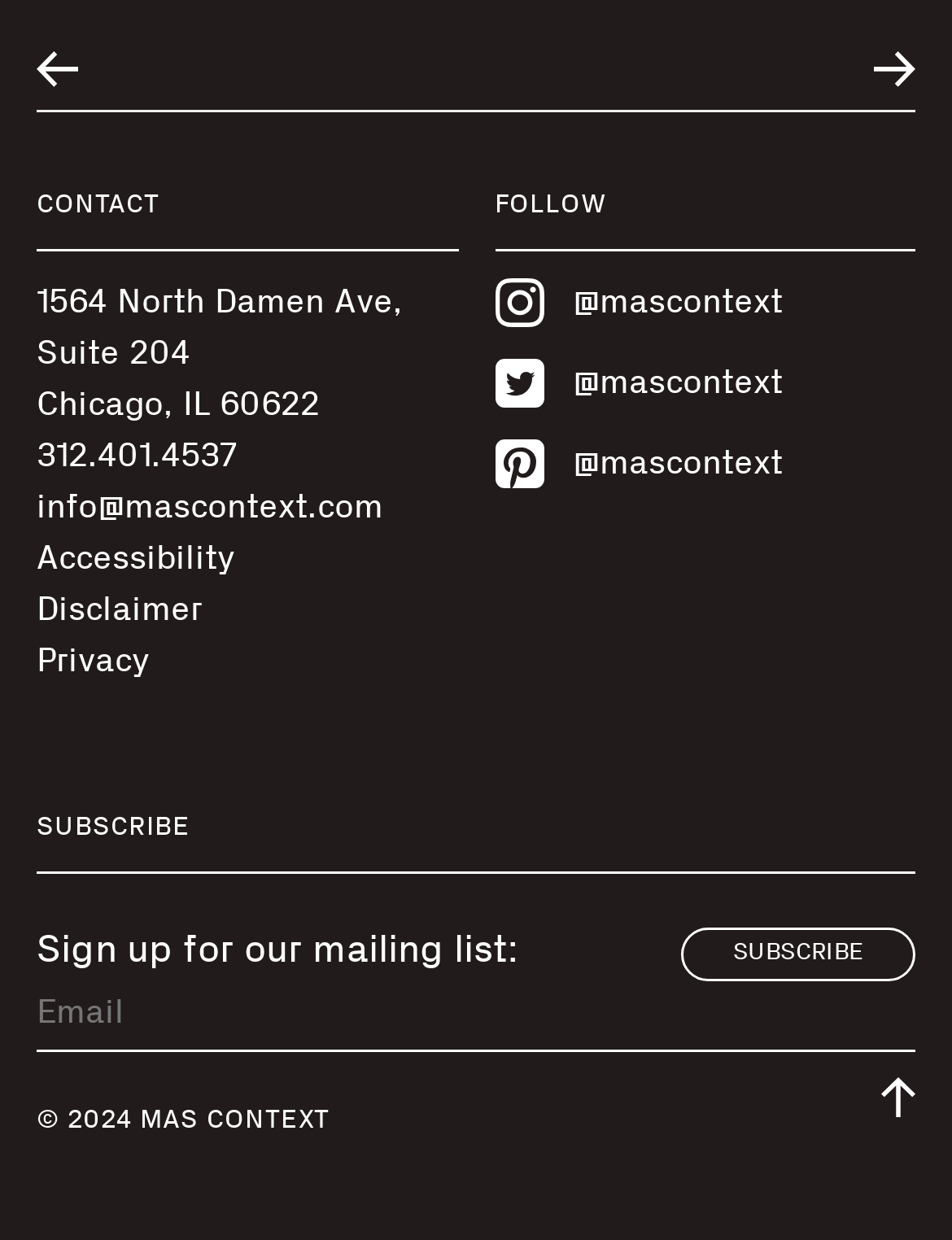Please respond to the question using a single word or phrase:
How many social media platforms are linked on the webpage?

3